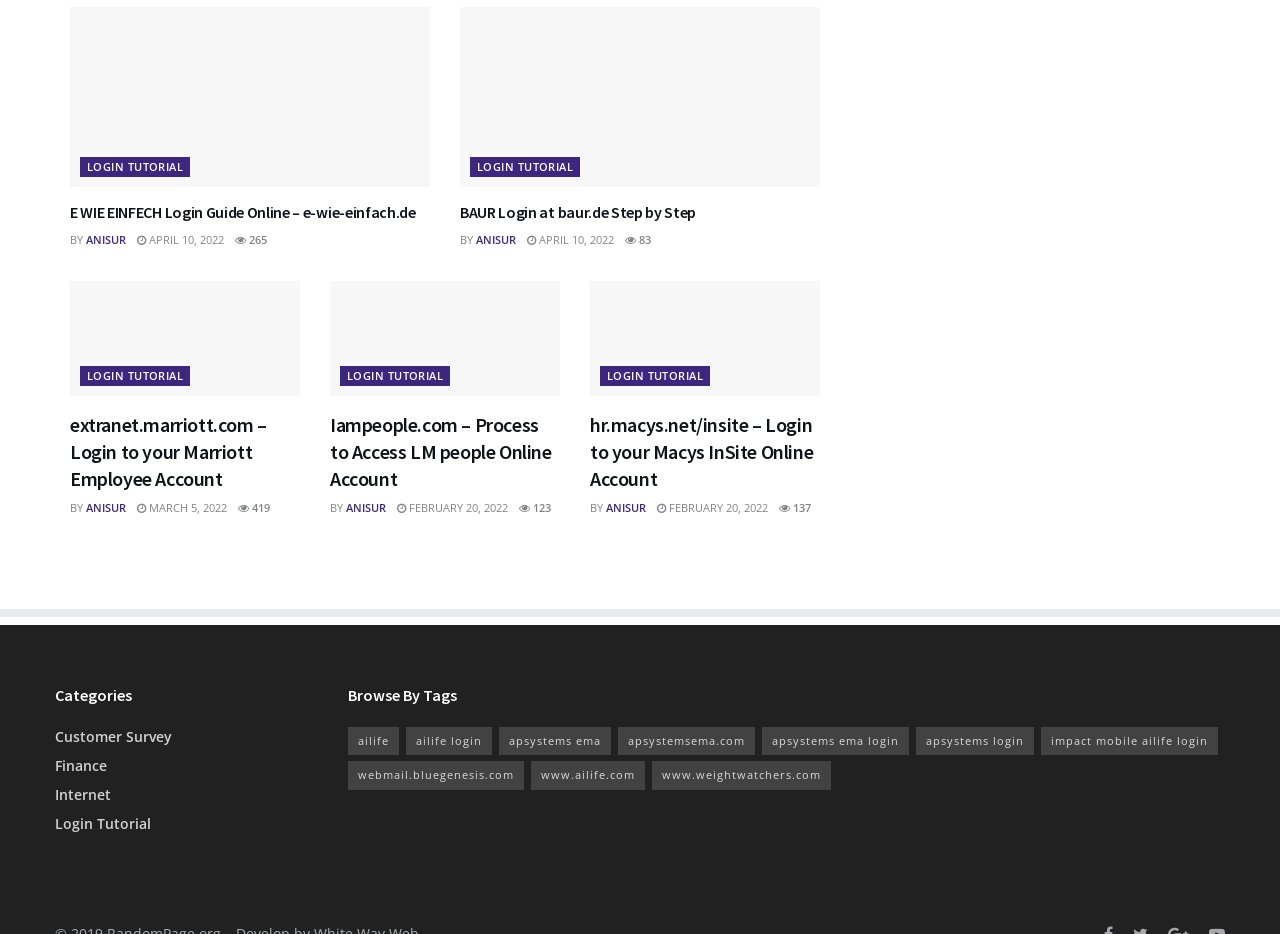Please determine the bounding box coordinates of the element's region to click for the following instruction: "View Baur login tutorial".

[0.359, 0.007, 0.641, 0.2]